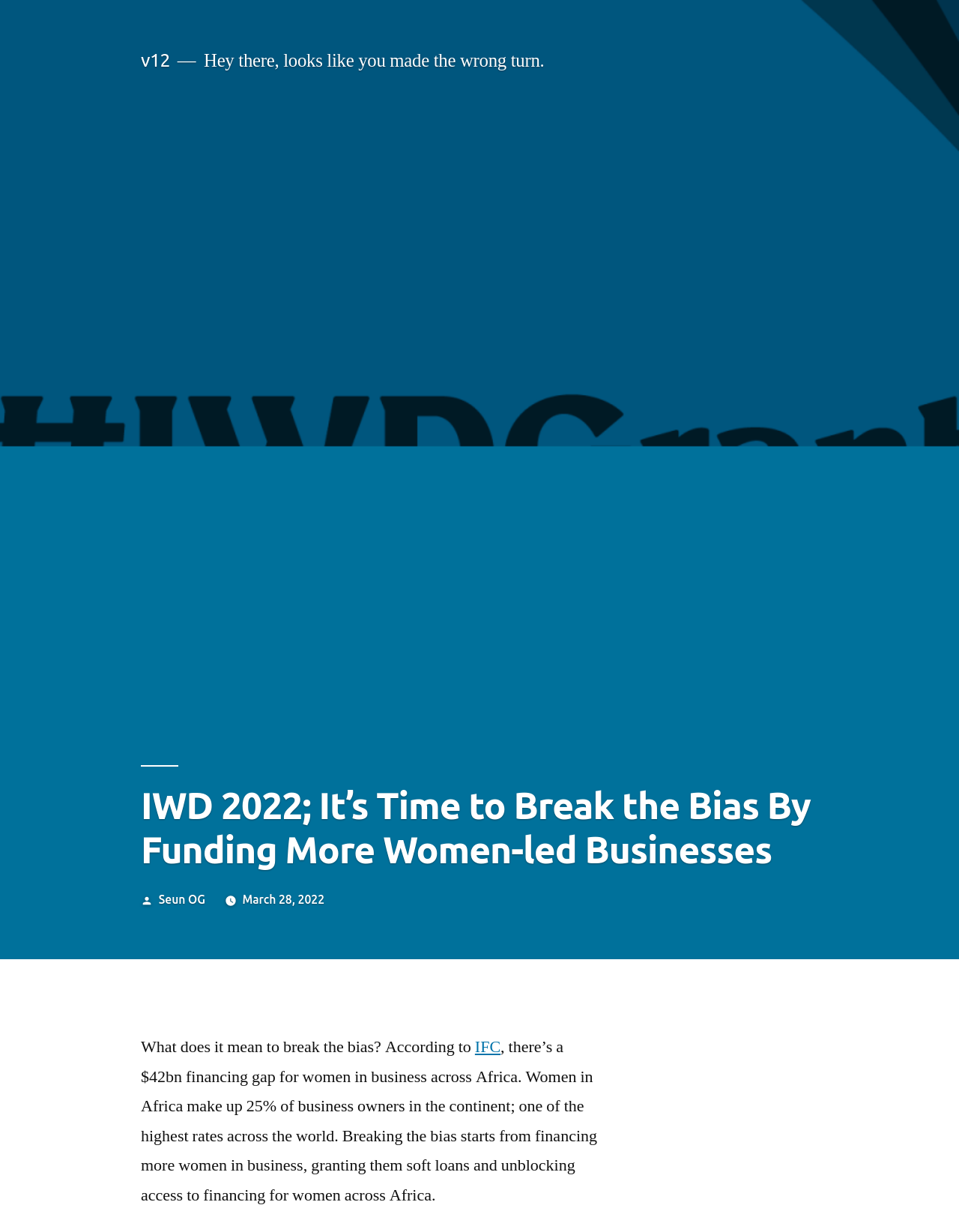What is the financing gap for women in business across Africa?
Based on the image, give a concise answer in the form of a single word or short phrase.

$42bn